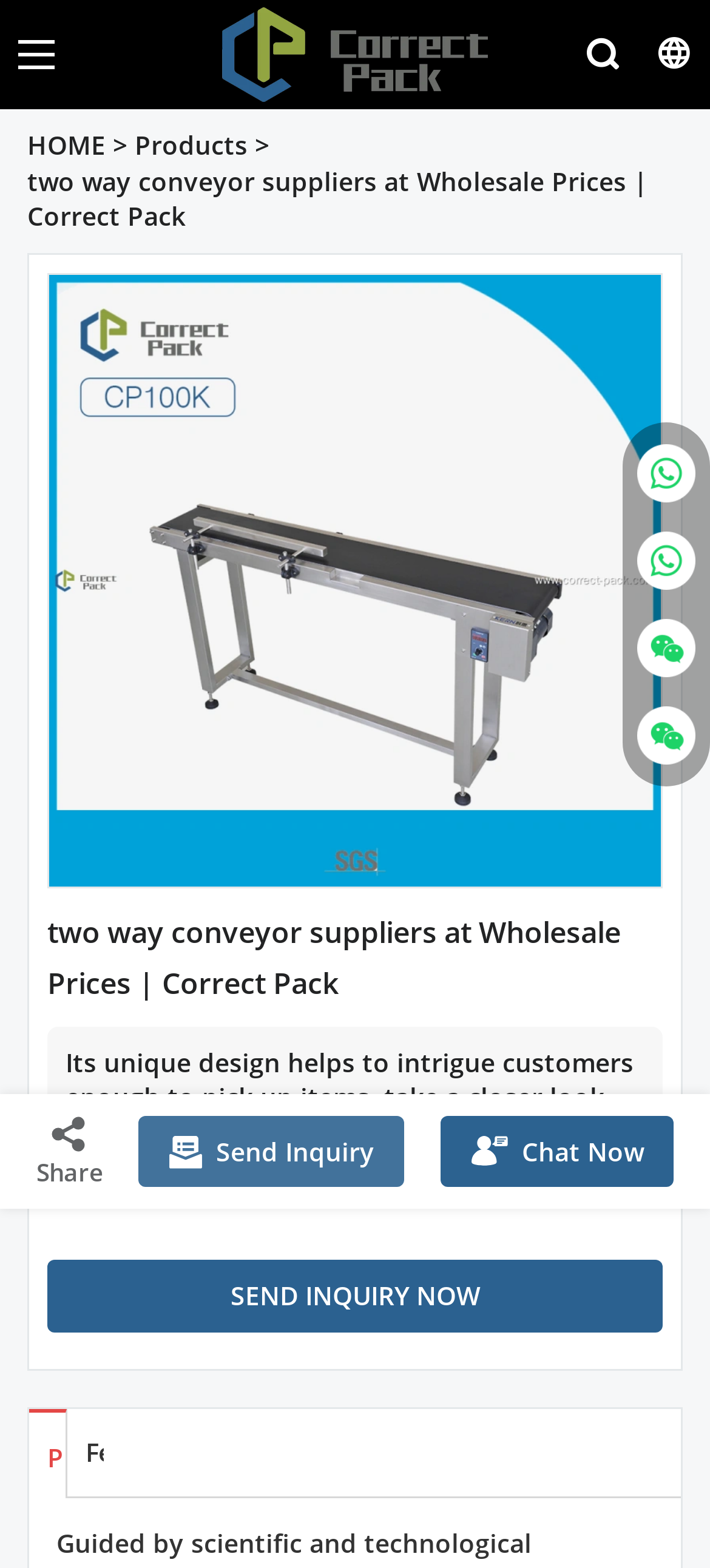Given the description: "title="Summer Qiu"", determine the bounding box coordinates of the UI element. The coordinates should be formatted as four float numbers between 0 and 1, [left, top, right, bottom].

[0.877, 0.274, 1.0, 0.33]